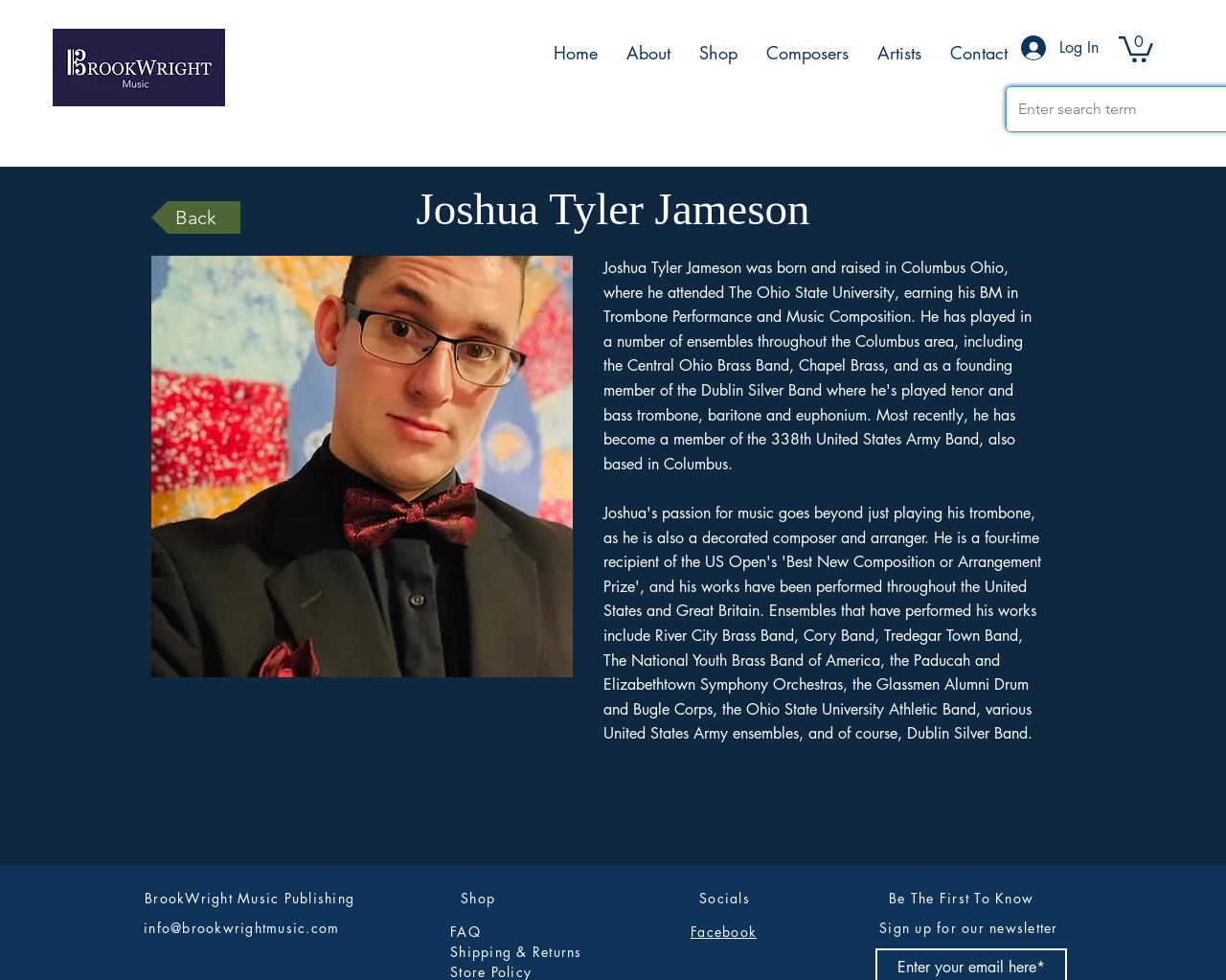Pinpoint the bounding box coordinates of the area that should be clicked to complete the following instruction: "Contact BrookWright Music". The coordinates must be given as four float numbers between 0 and 1, i.e., [left, top, right, bottom].

[0.763, 0.029, 0.834, 0.078]